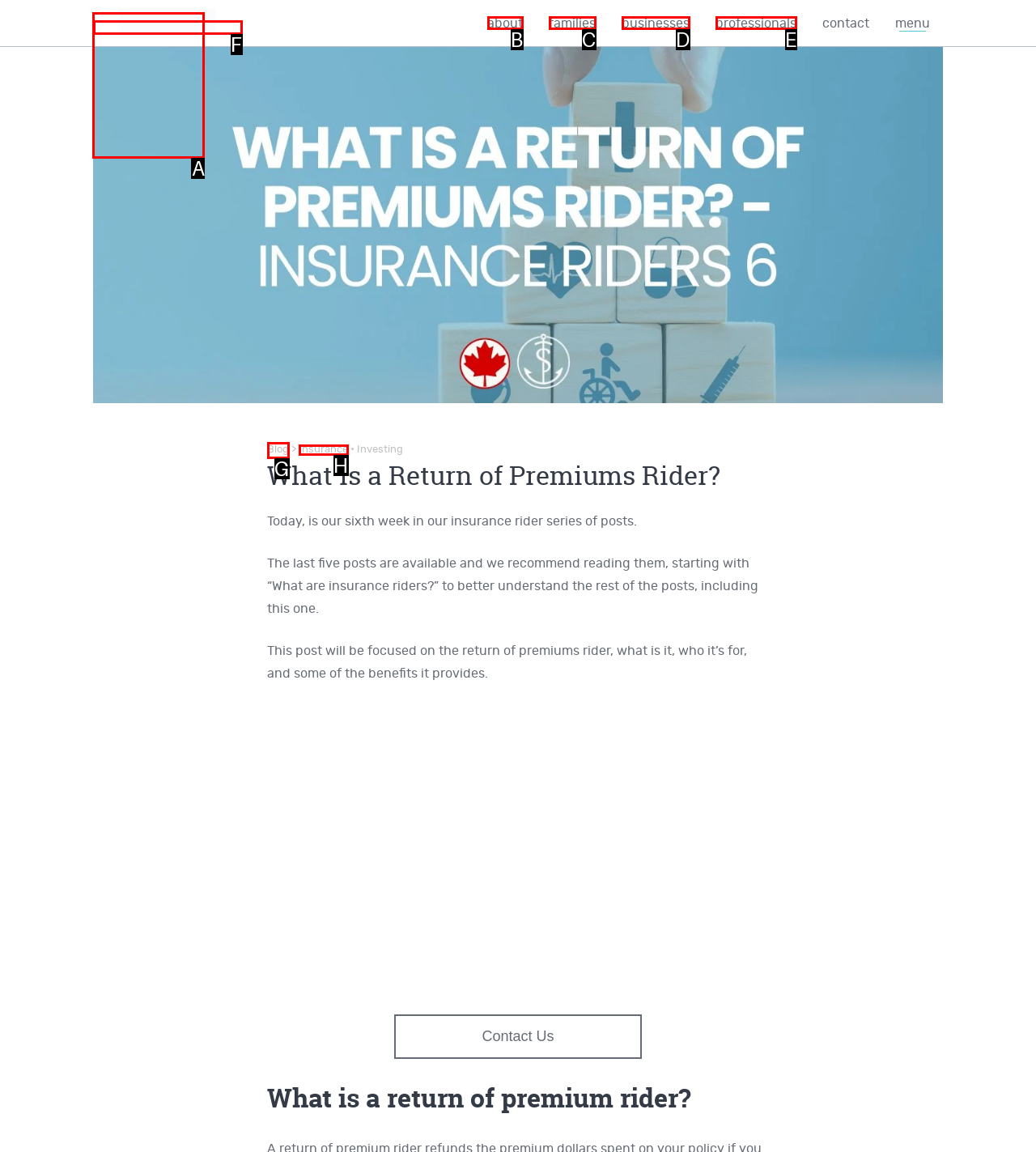Choose the HTML element to click for this instruction: Go to the 'Blog' page Answer with the letter of the correct choice from the given options.

G